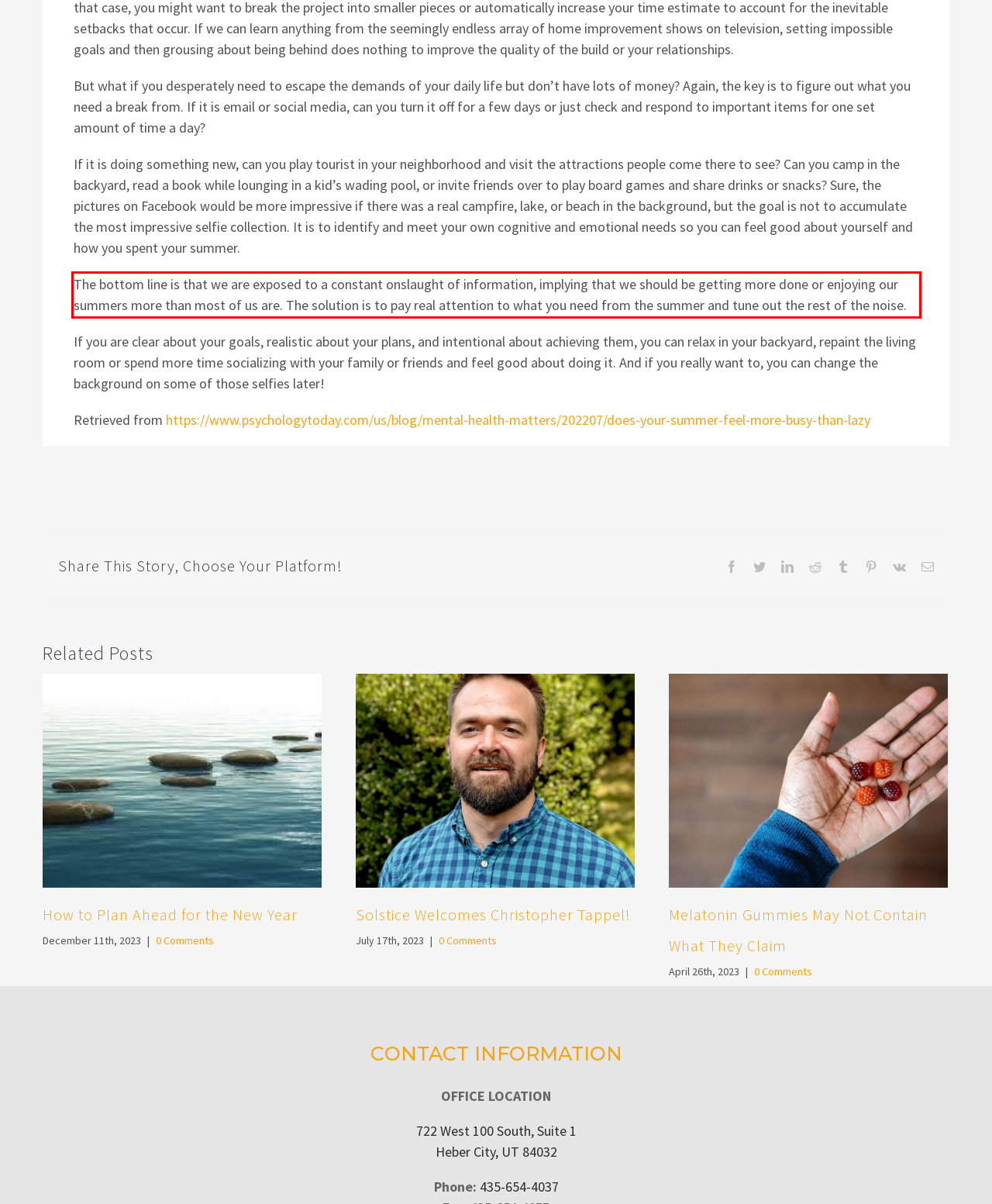You are given a screenshot showing a webpage with a red bounding box. Perform OCR to capture the text within the red bounding box.

The bottom line is that we are exposed to a constant onslaught of information, implying that we should be getting more done or enjoying our summers more than most of us are. The solution is to pay real attention to what you need from the summer and tune out the rest of the noise.